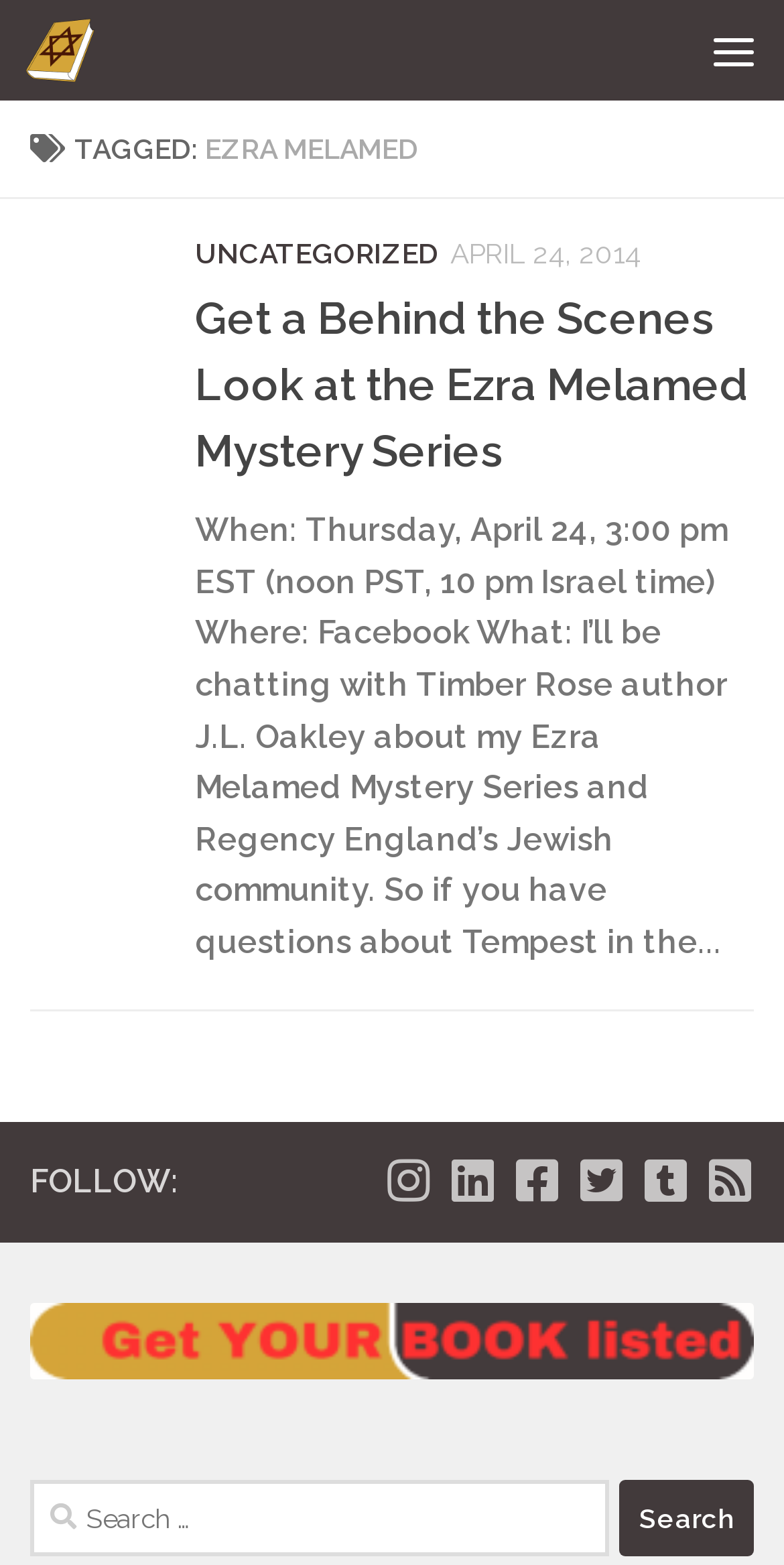What is the topic of the discussion on Facebook?
Please respond to the question with a detailed and thorough explanation.

The webpage has a text 'I’ll be chatting with Timber Rose author J.L. Oakley about my Ezra Melamed Mystery Series and Regency England’s Jewish community.' which suggests that the topic of the discussion on Facebook is the Ezra Melamed Mystery Series.